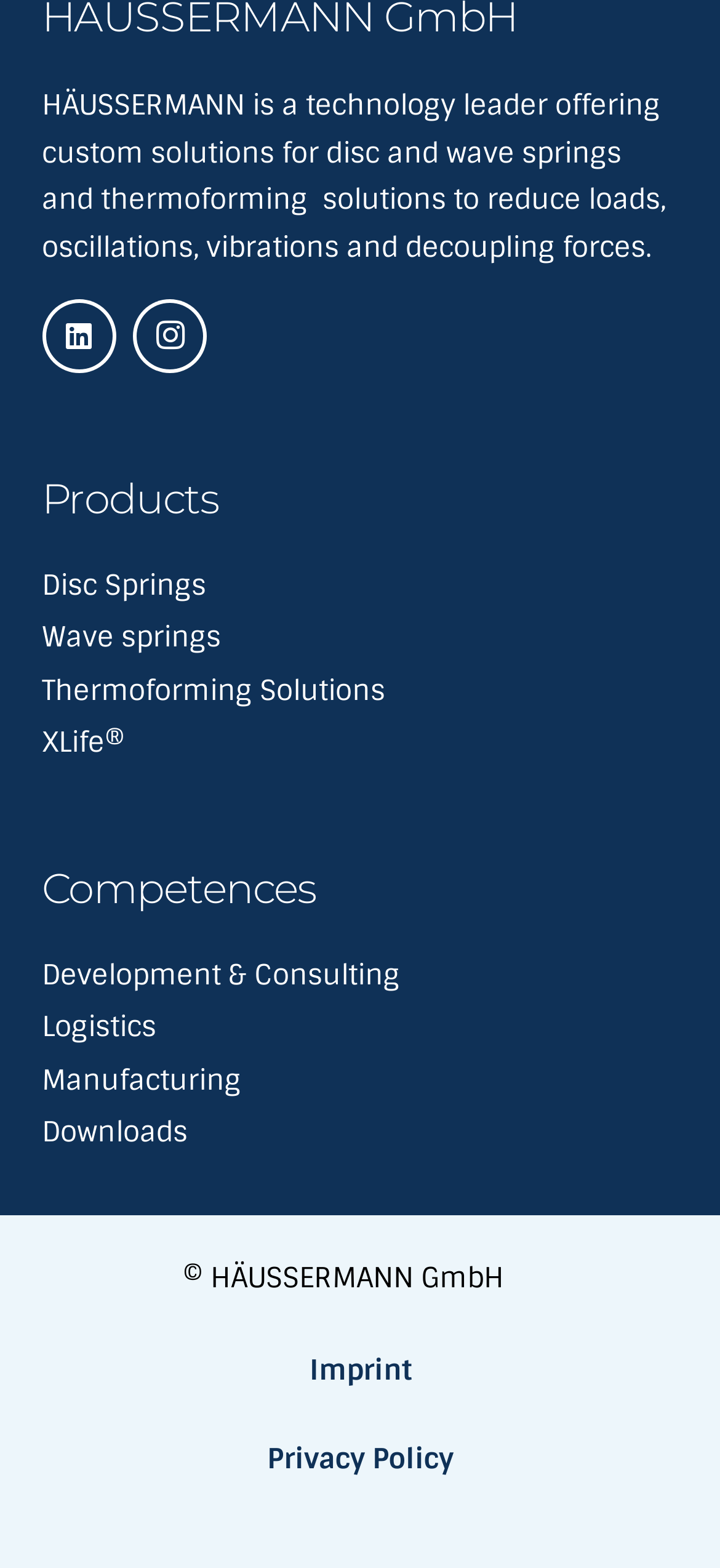Examine the image carefully and respond to the question with a detailed answer: 
What is the last competence listed?

I looked at the list of competences under the 'Competences' heading and found that the last one listed is 'Manufacturing'.